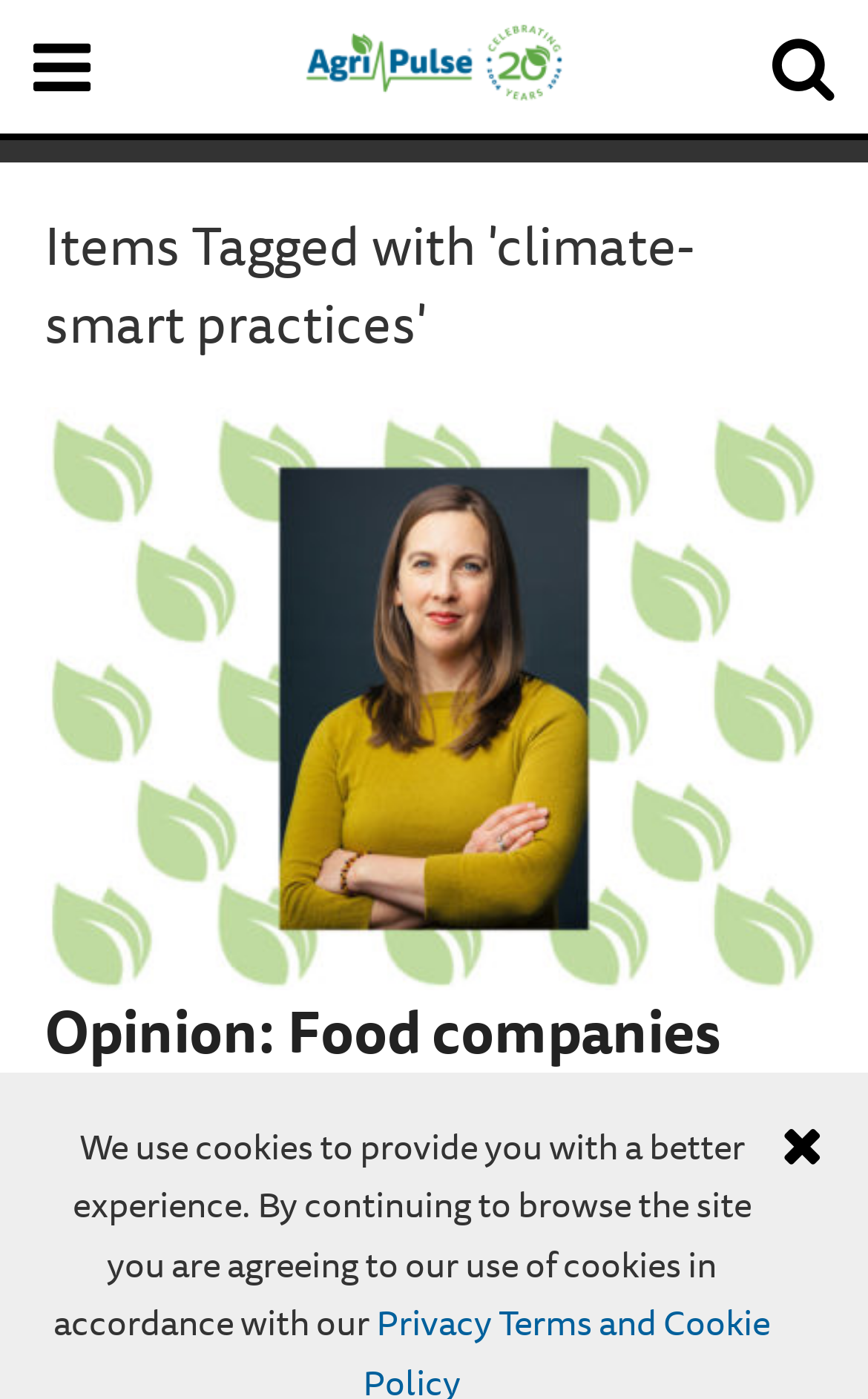Create a detailed summary of all the visual and textual information on the webpage.

The webpage is about climate-smart practices, provided by Agri-Pulse Communications, Inc. At the top of the page, there is a logo, which is an image, positioned roughly in the middle. Below the logo, there is a heading that reads "Items Tagged with 'climate-smart practices'". 

On the top-right corner, there are two icons, one representing a search function and the other representing a user account. 

On the bottom of the page, there is a notification about the use of cookies, which spans most of the page's width. 

The main content of the page appears to be a list of items, with the first item being an article or post by Britt Lundgren, which is accompanied by an image. The article's title is not explicitly mentioned, but it is likely related to climate-smart practices.